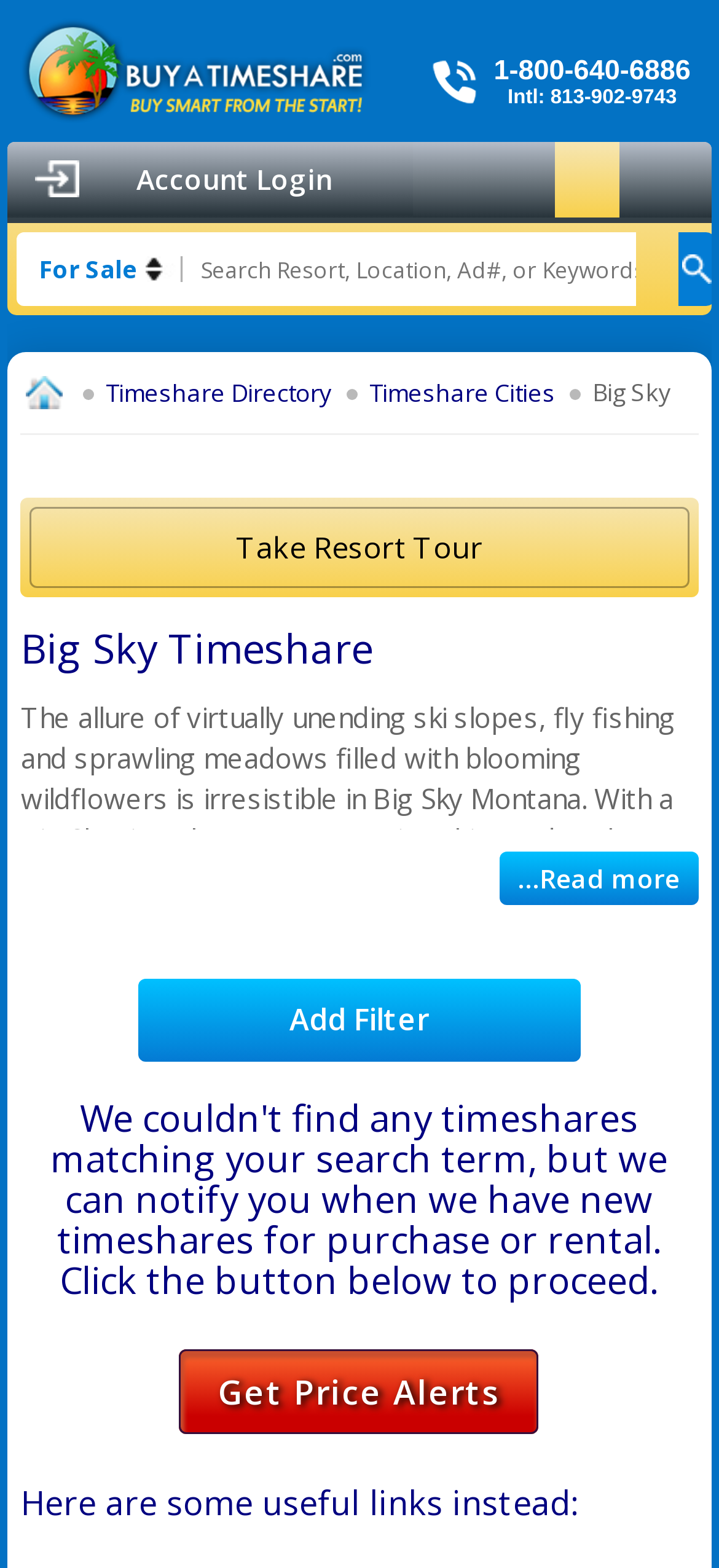What activities can be enjoyed in the spring from a Big Sky timeshare?
Please provide a single word or phrase answer based on the image.

horseback riding, fly fishing, etc.